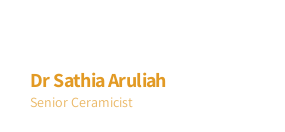What was Dr. Aruliah's focus in fuel cell development?
Respond with a short answer, either a single word or a phrase, based on the image.

High power density and minimal degradation